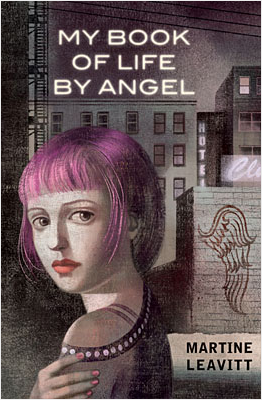Where is the title of the novel located?
Relying on the image, give a concise answer in one word or a brief phrase.

At the top